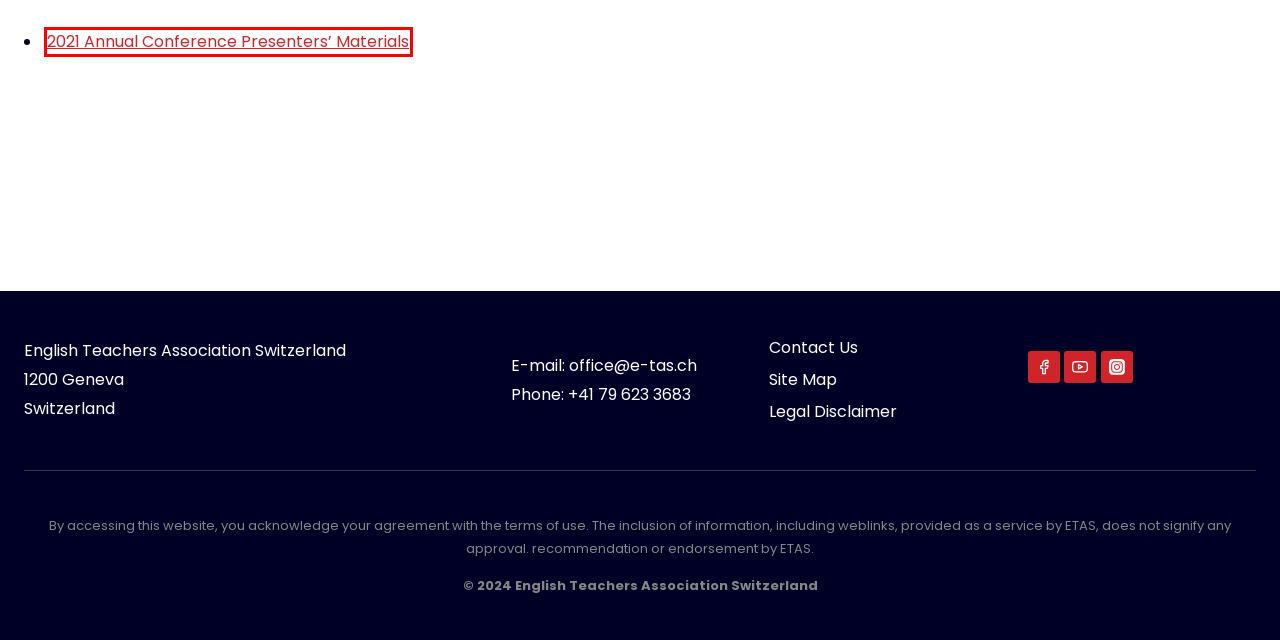You are presented with a screenshot of a webpage with a red bounding box. Select the webpage description that most closely matches the new webpage after clicking the element inside the red bounding box. The options are:
A. Home - English Teachers Association Switzerland
B. Site Map - English Teachers Association Switzerland
C. About - English Teachers Association Switzerland
D. Communities - English Teachers Association Switzerland
E. Member Benefits - English Teachers Association Switzerland
F. Legal Disclaimer - English Teachers Association Switzerland
G. Resources - English Teachers Association Switzerland
H. 2021 Annual Conference Presenters’ Materials - English Teachers Association Switzerland

H